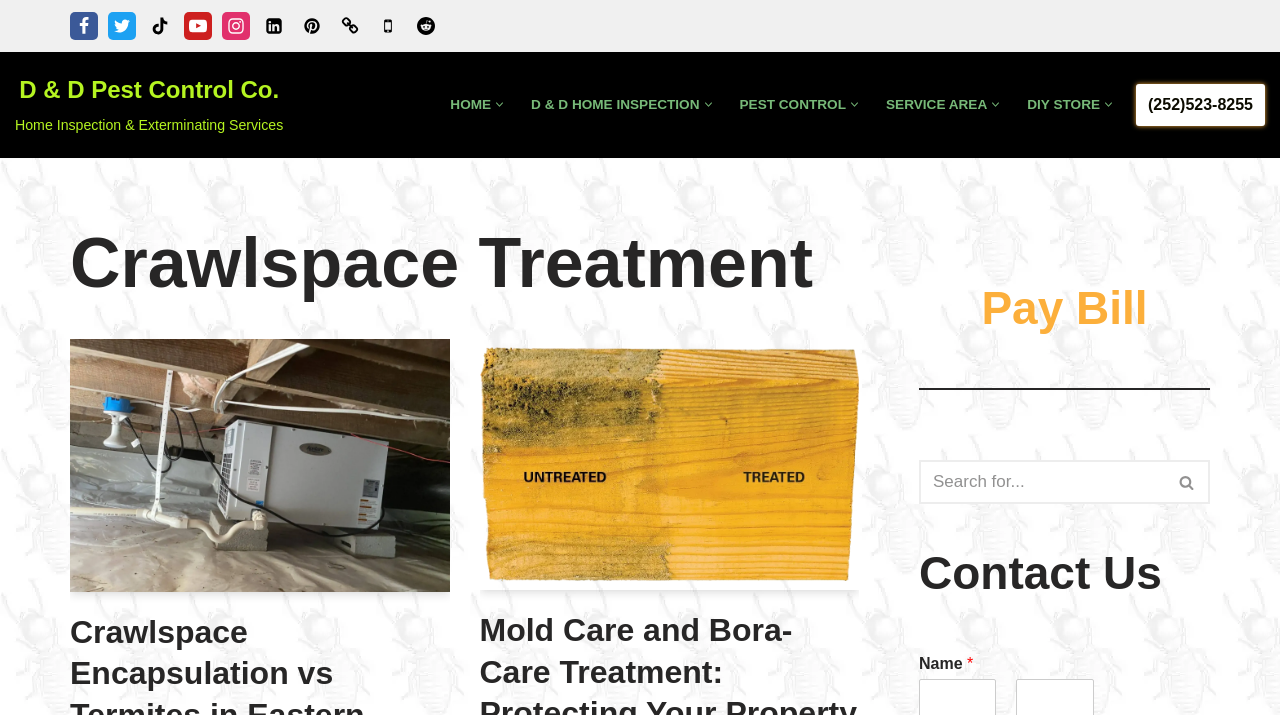Answer the question below using just one word or a short phrase: 
What is the company name of this pest control service?

D & D Pest Control Co.